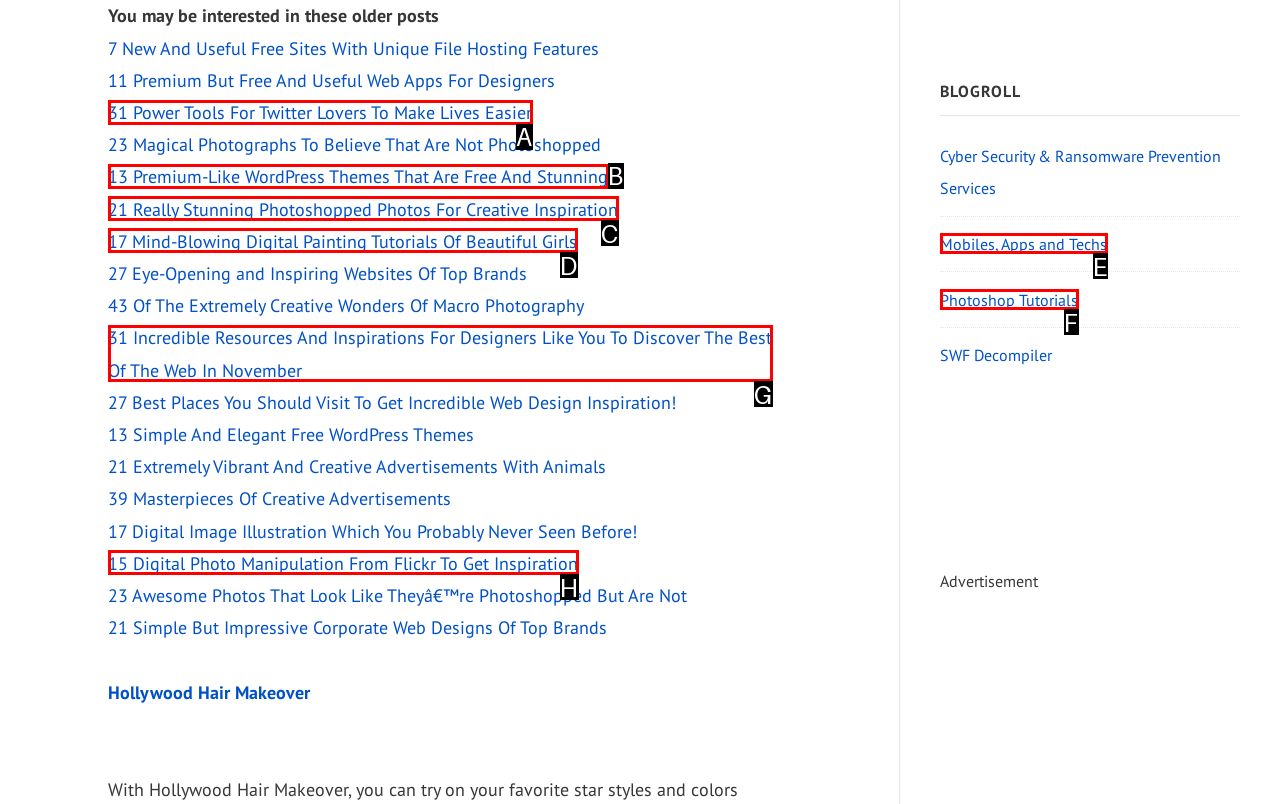Identify the HTML element that corresponds to the following description: Mobiles, Apps and Techs Provide the letter of the best matching option.

E